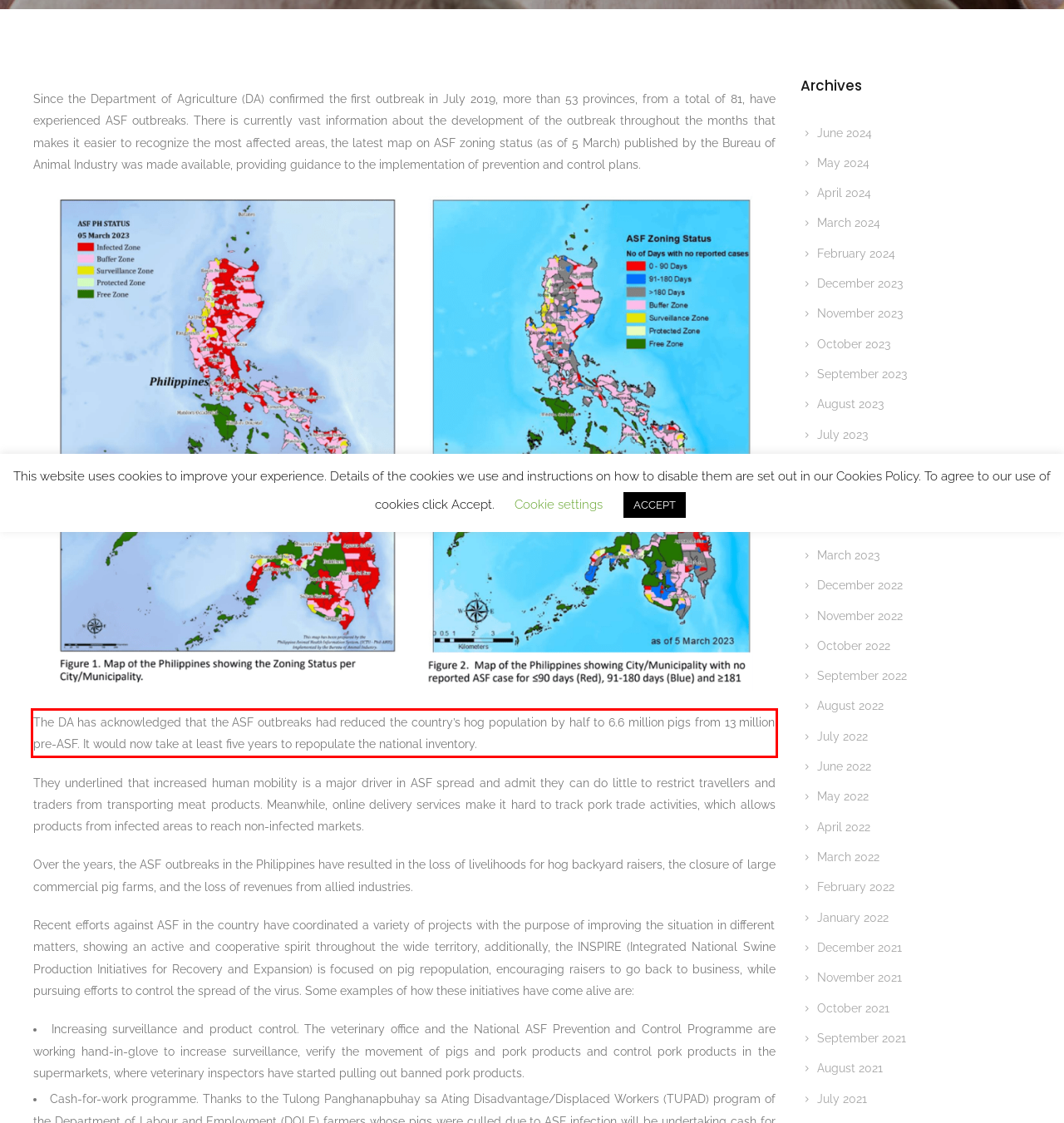Examine the webpage screenshot and use OCR to recognize and output the text within the red bounding box.

The DA has acknowledged that the ASF outbreaks had reduced the country’s hog population by half to 6.6 million pigs from 13 million pre-ASF. It would now take at least five years to repopulate the national inventory.